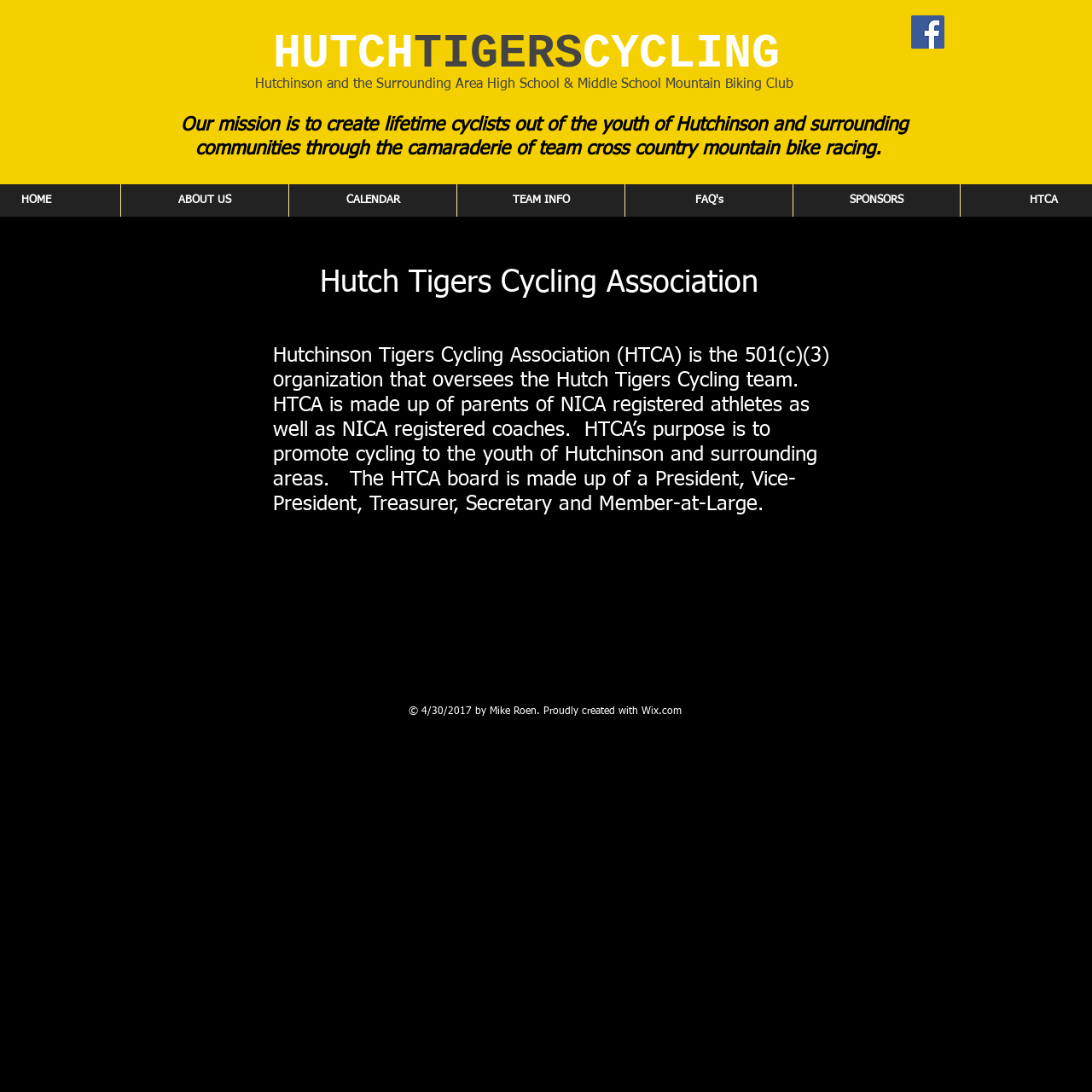Using the format (top-left x, top-left y, bottom-right x, bottom-right y), and given the element description, identify the bounding box coordinates within the screenshot: FAQ's

[0.573, 0.169, 0.726, 0.198]